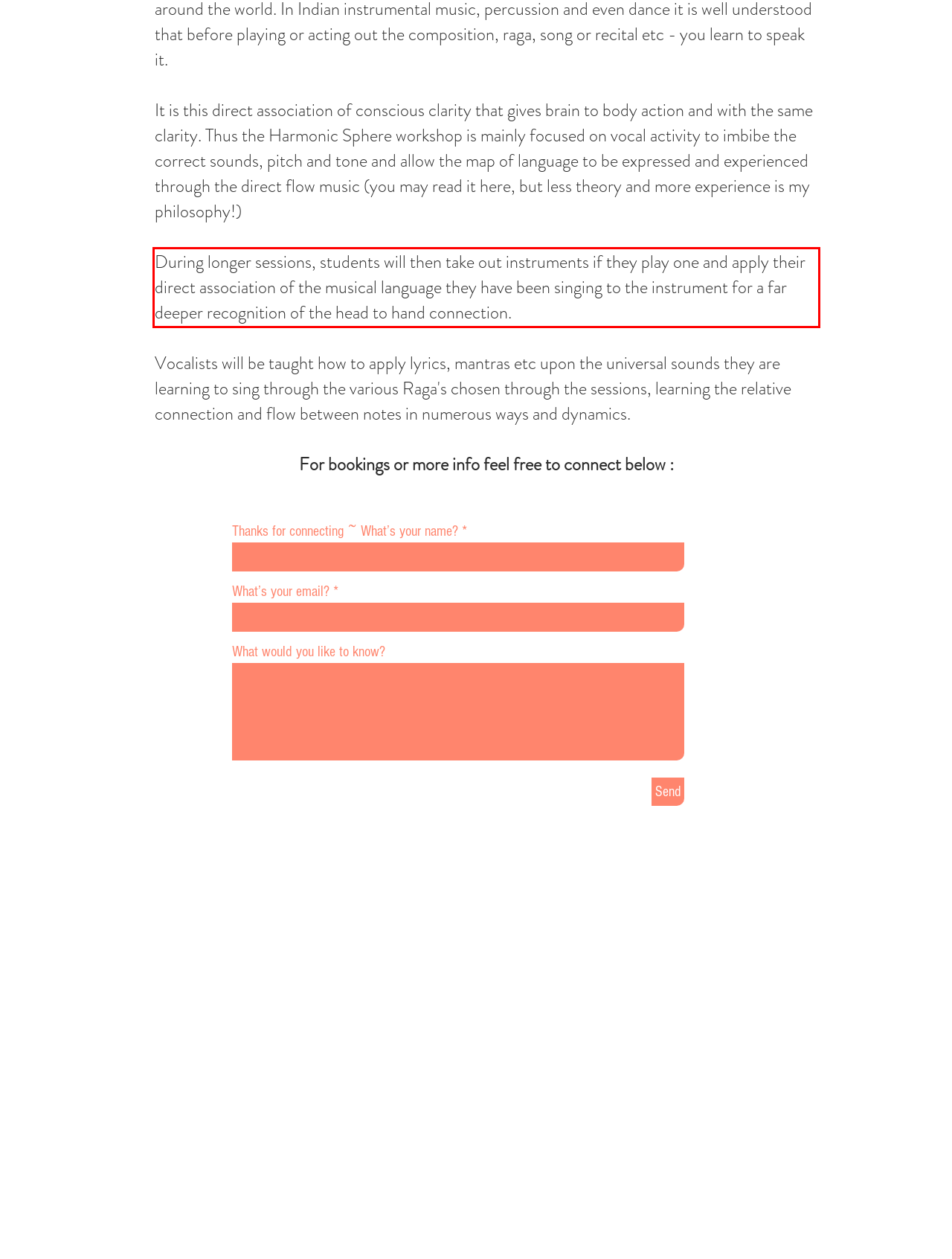Given the screenshot of the webpage, identify the red bounding box, and recognize the text content inside that red bounding box.

During longer sessions, students will then take out instruments if they play one and apply their direct association of the musical language they have been singing to the instrument for a far deeper recognition of the head to hand connection.